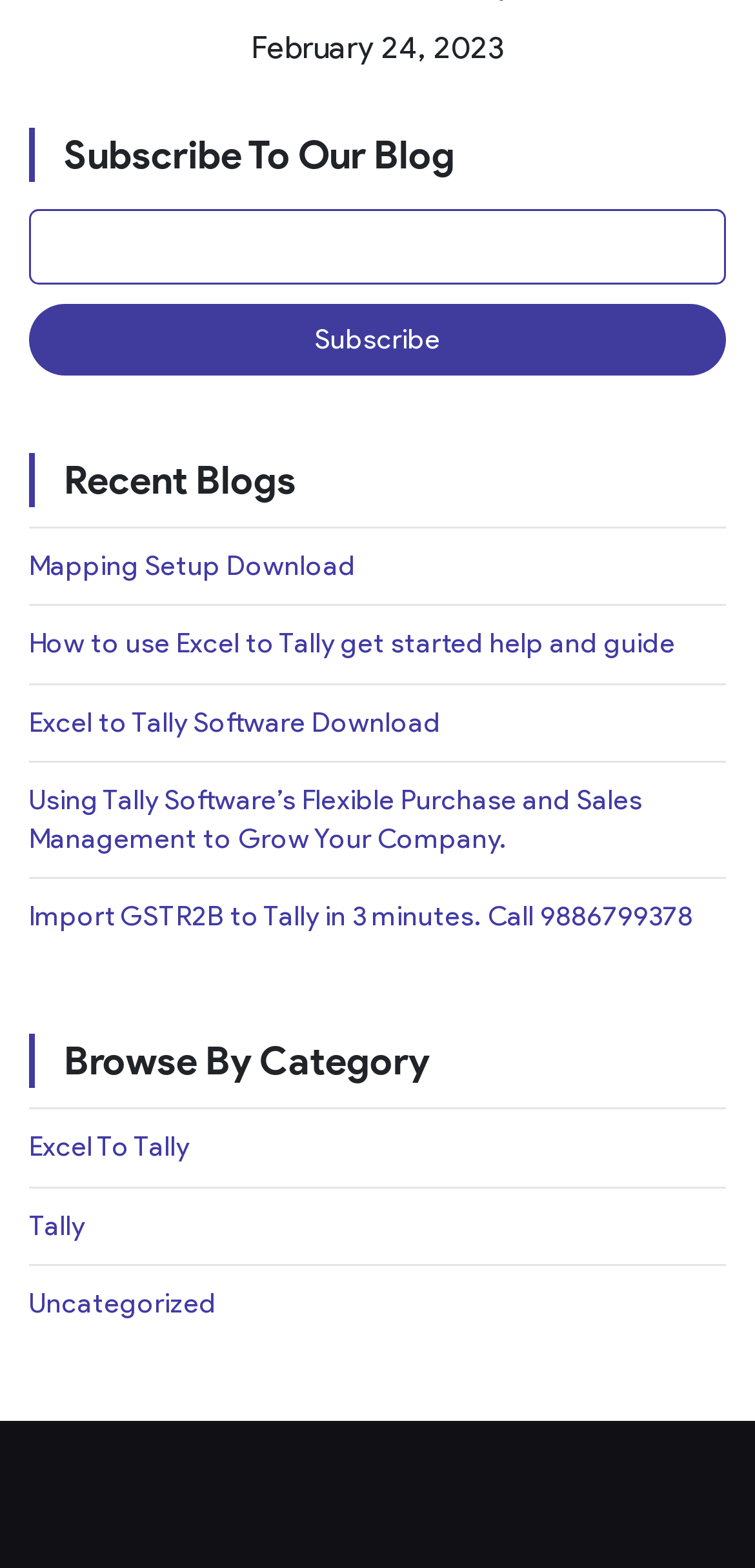Answer the following in one word or a short phrase: 
What is the purpose of the textbox?

To enter email